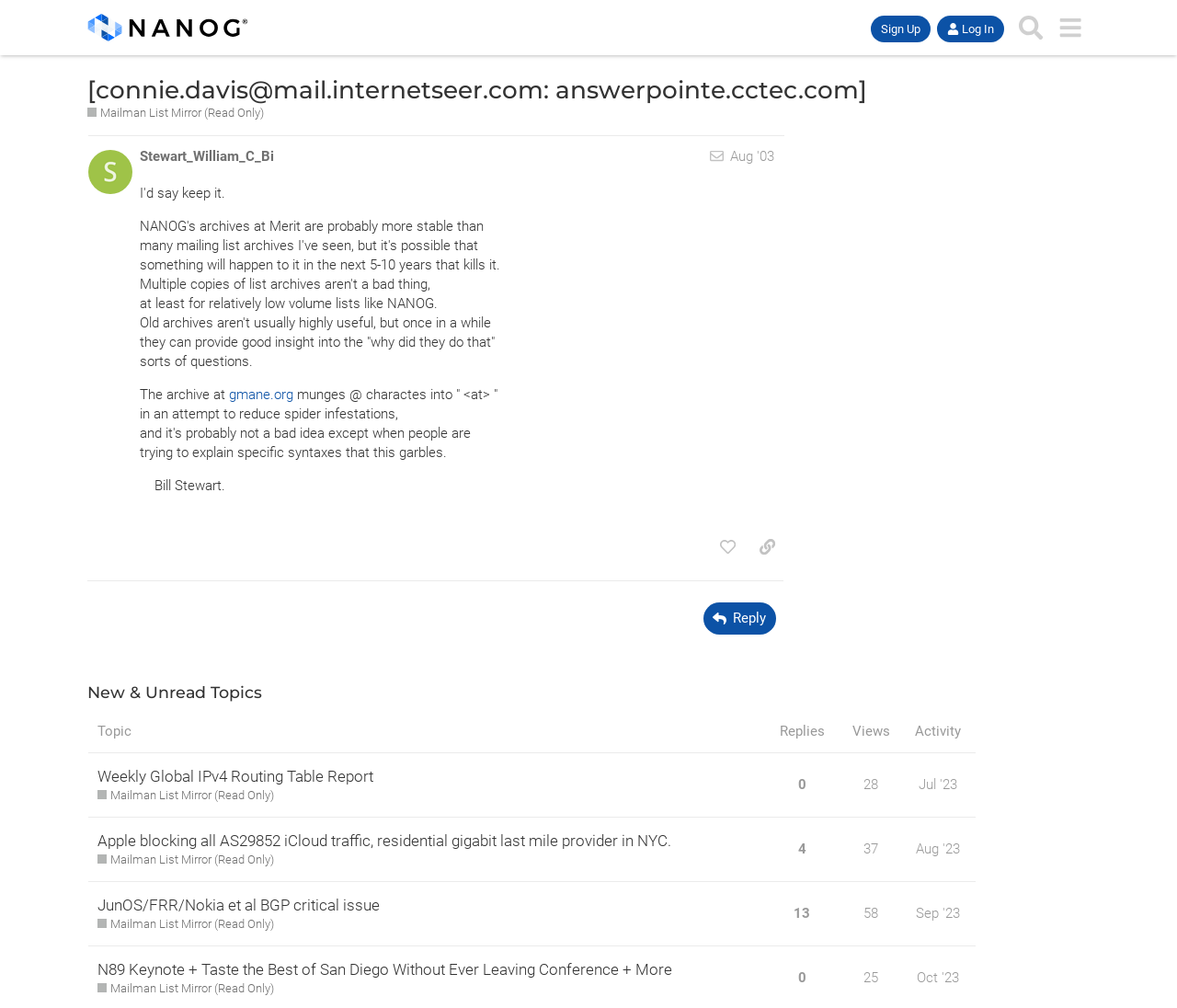Find and indicate the bounding box coordinates of the region you should select to follow the given instruction: "Search".

[0.859, 0.008, 0.892, 0.047]